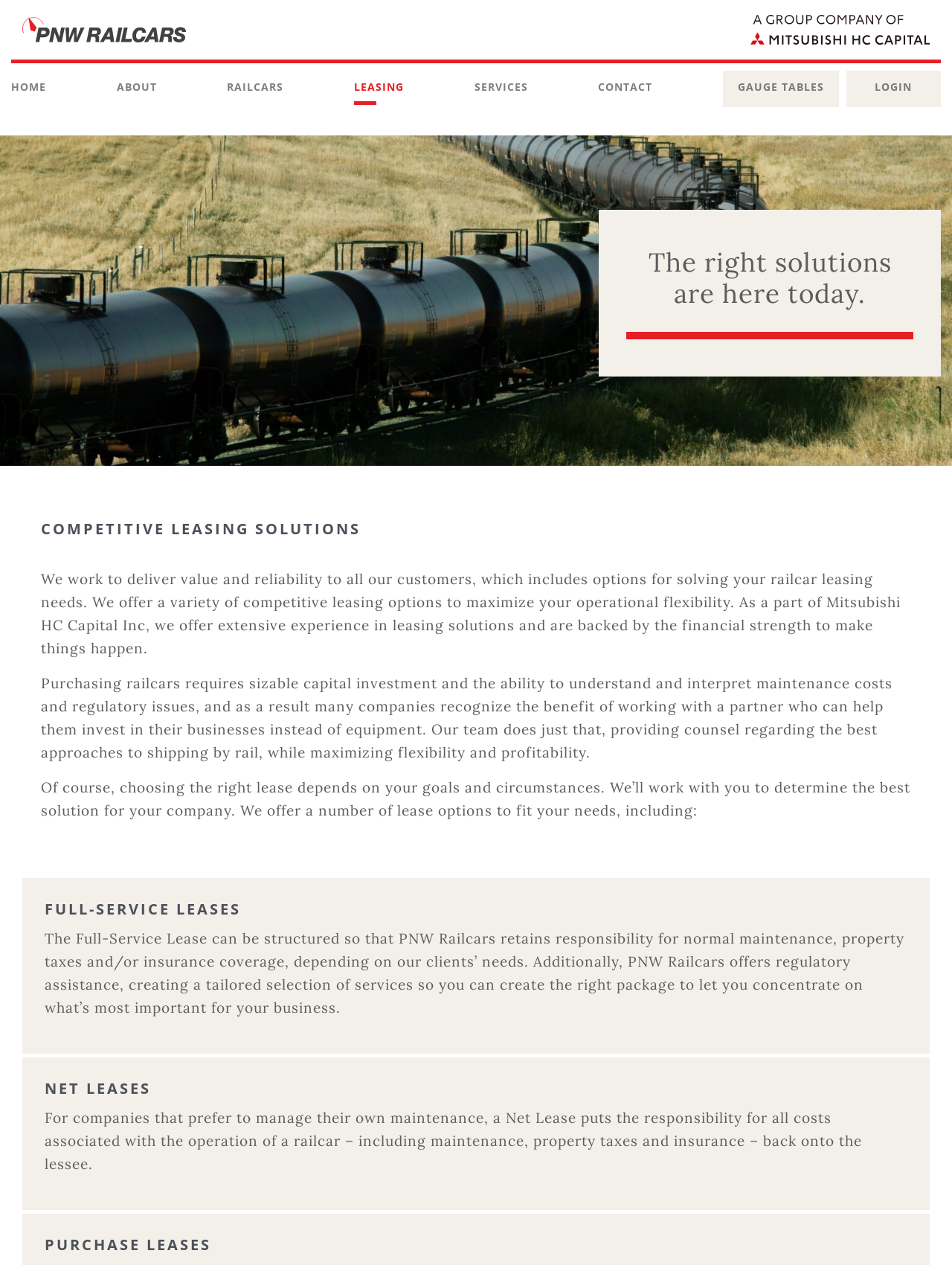Answer with a single word or phrase: 
What is the role of PNW Railcars in Full-Service Leases?

Retains responsibility for maintenance and taxes